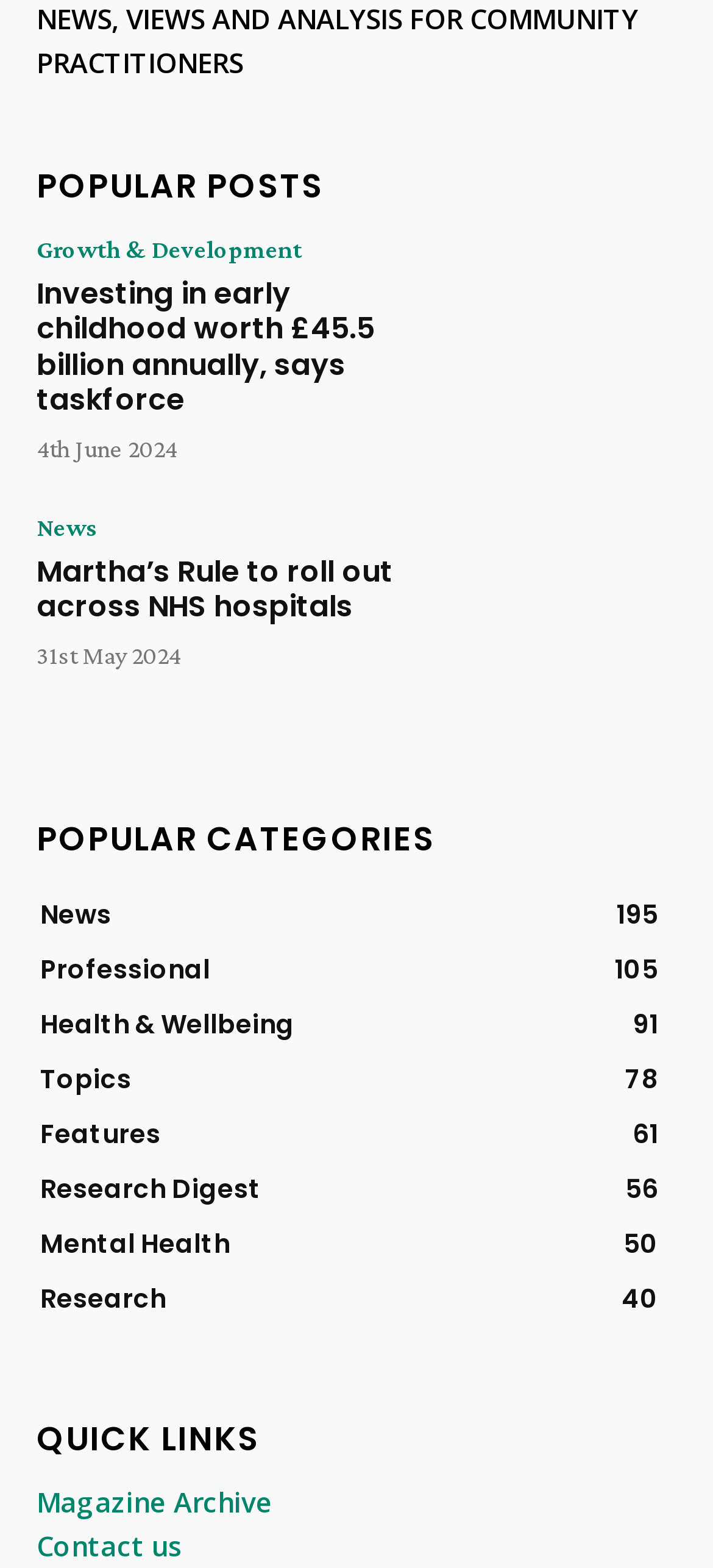Select the bounding box coordinates of the element I need to click to carry out the following instruction: "View Martha’s Rule article".

[0.59, 0.328, 0.949, 0.458]